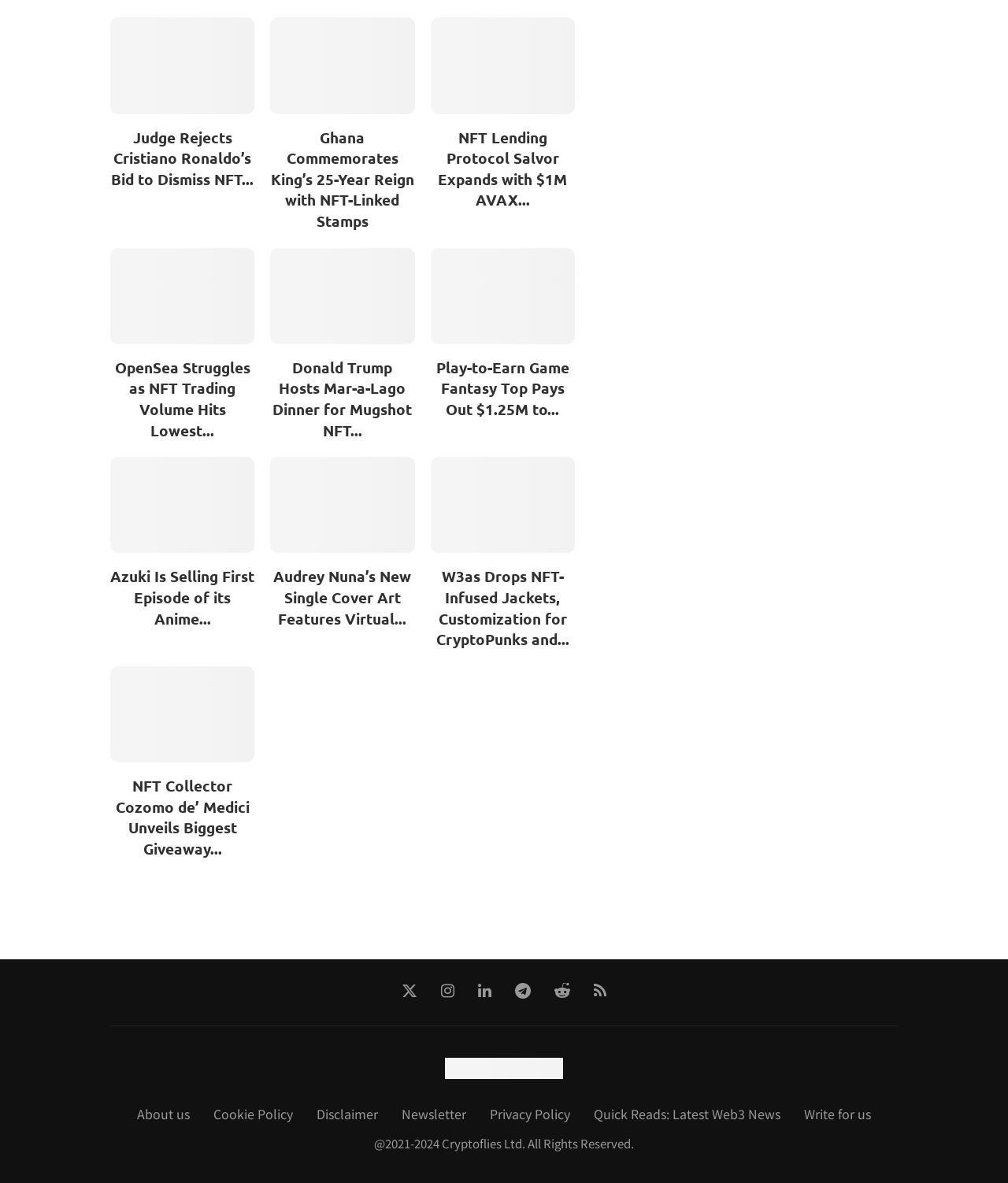Identify the bounding box coordinates for the UI element described by the following text: "Quick Reads: Latest Web3 News". Provide the coordinates as four float numbers between 0 and 1, in the format [left, top, right, bottom].

[0.589, 0.933, 0.774, 0.949]